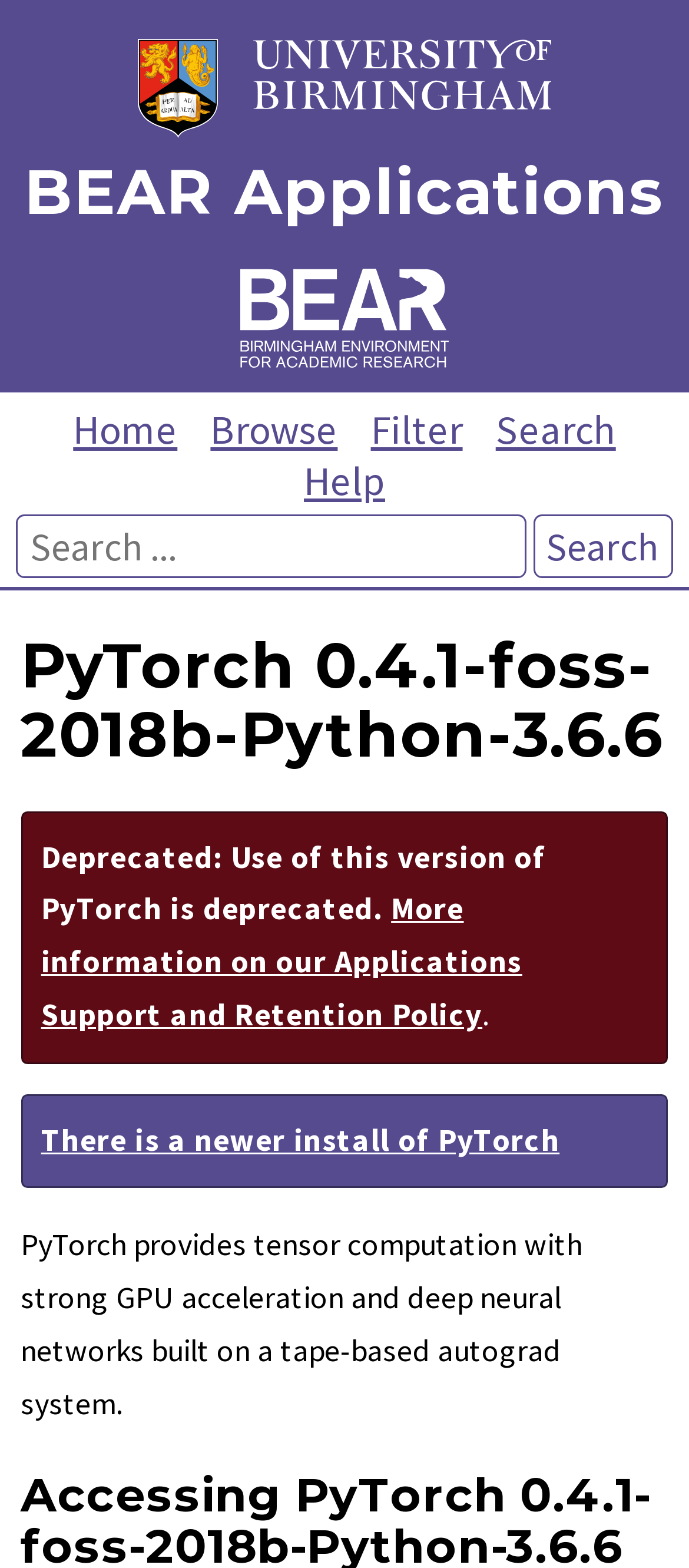Respond to the following question using a concise word or phrase: 
What is the purpose of PyTorch?

Tensor computation with GPU acceleration